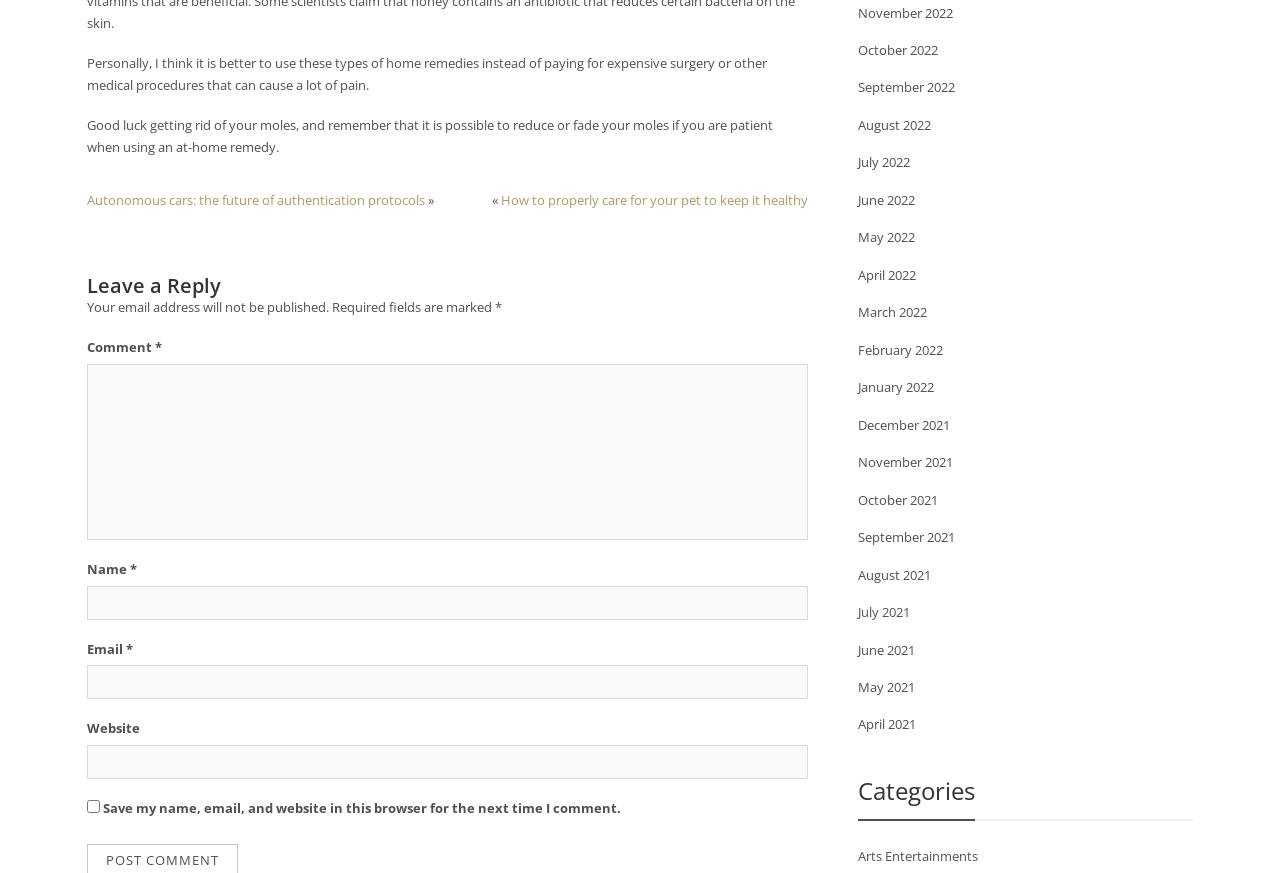How many fields are required in the comment form?
Look at the image and respond with a one-word or short phrase answer.

3